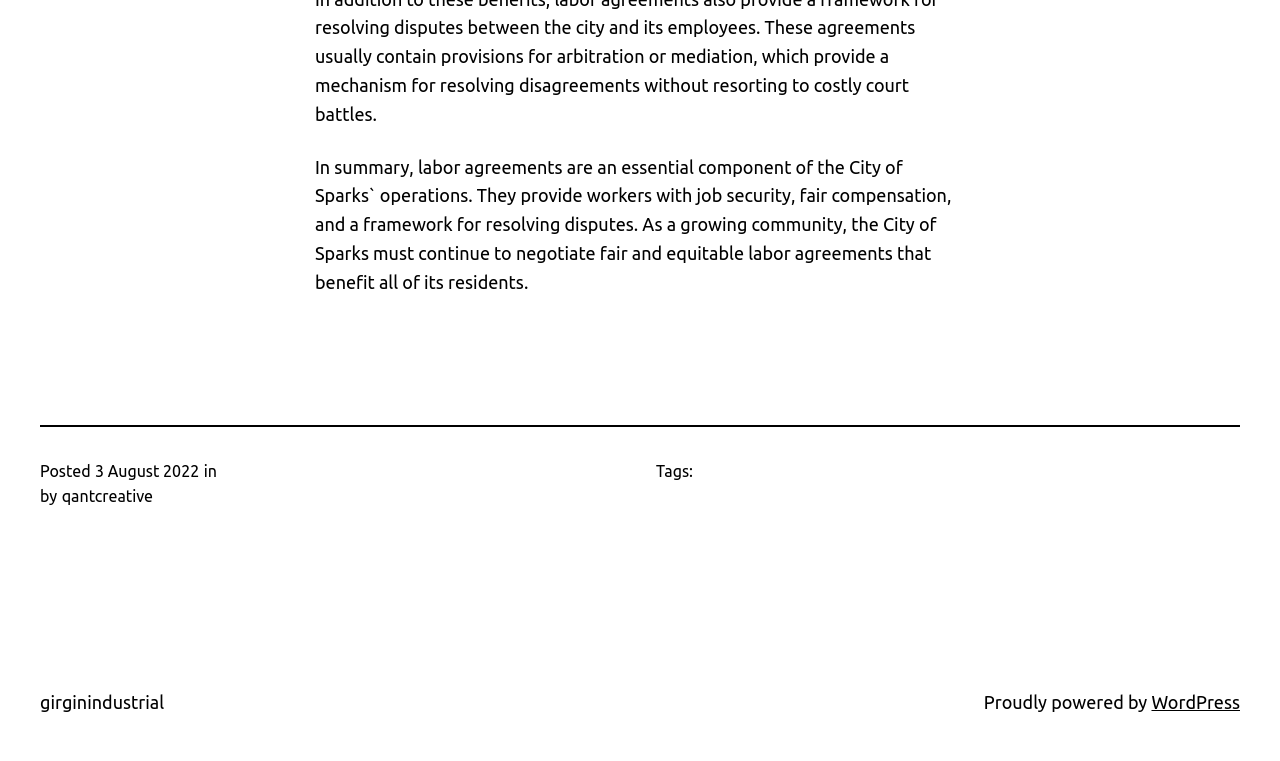Could you please study the image and provide a detailed answer to the question:
Who posted the webpage?

The author of the webpage is qantcreative, which is mentioned in the static text 'by qantcreative' below the posting date.